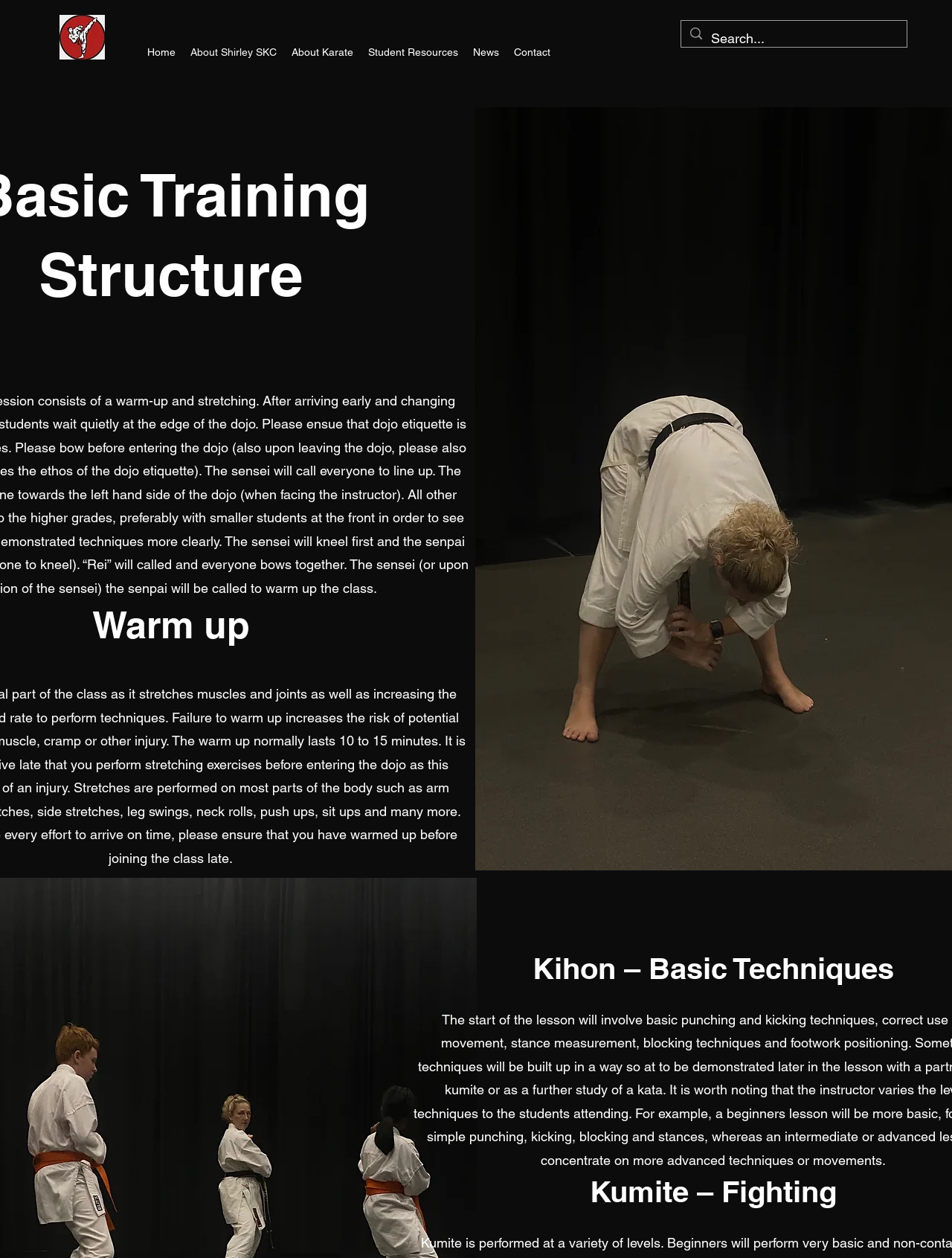How many empty static text elements are there?
Can you give a detailed and elaborate answer to the question?

There are 3 empty static text elements, which are located at different parts of the webpage, with bounding box coordinates of [0.177, 0.521, 0.182, 0.538], [0.748, 0.788, 0.751, 0.798], and [0.748, 0.966, 0.751, 0.976], and they do not contain any visible text.